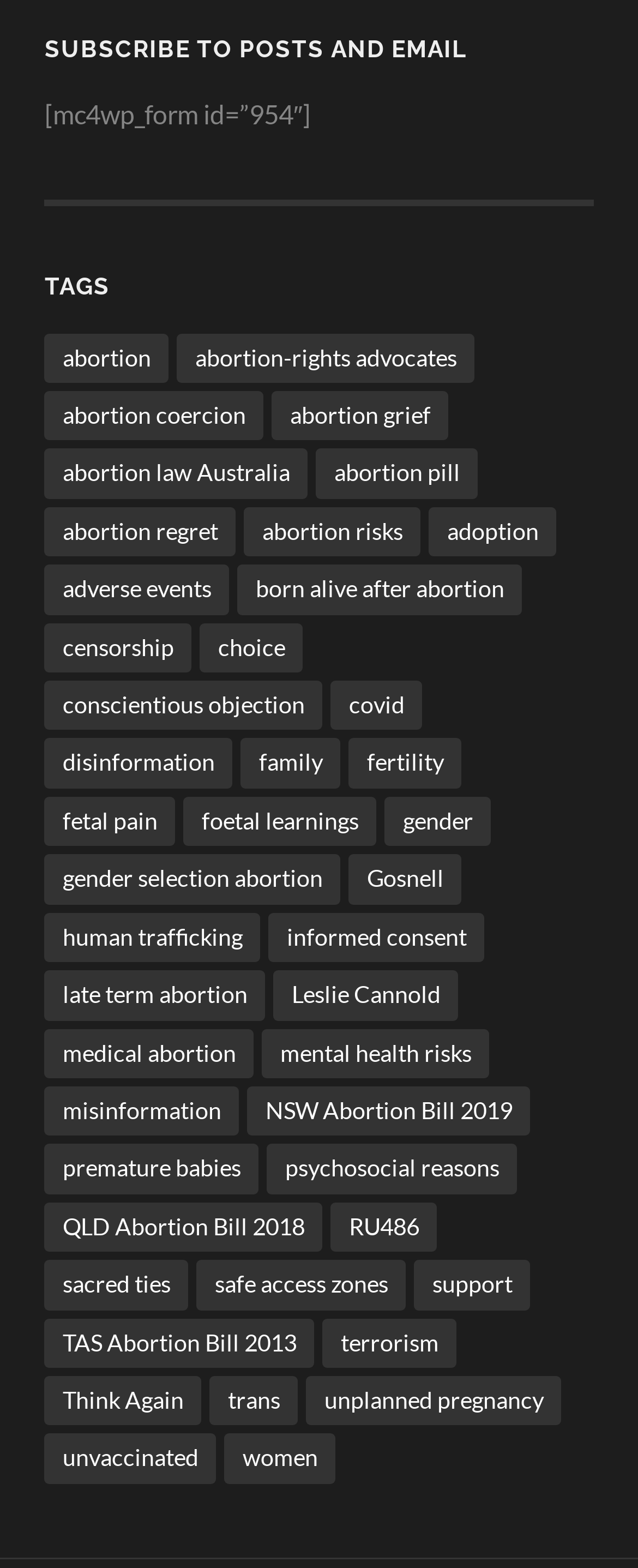Please answer the following question using a single word or phrase: How many tags are available on this webpage?

49